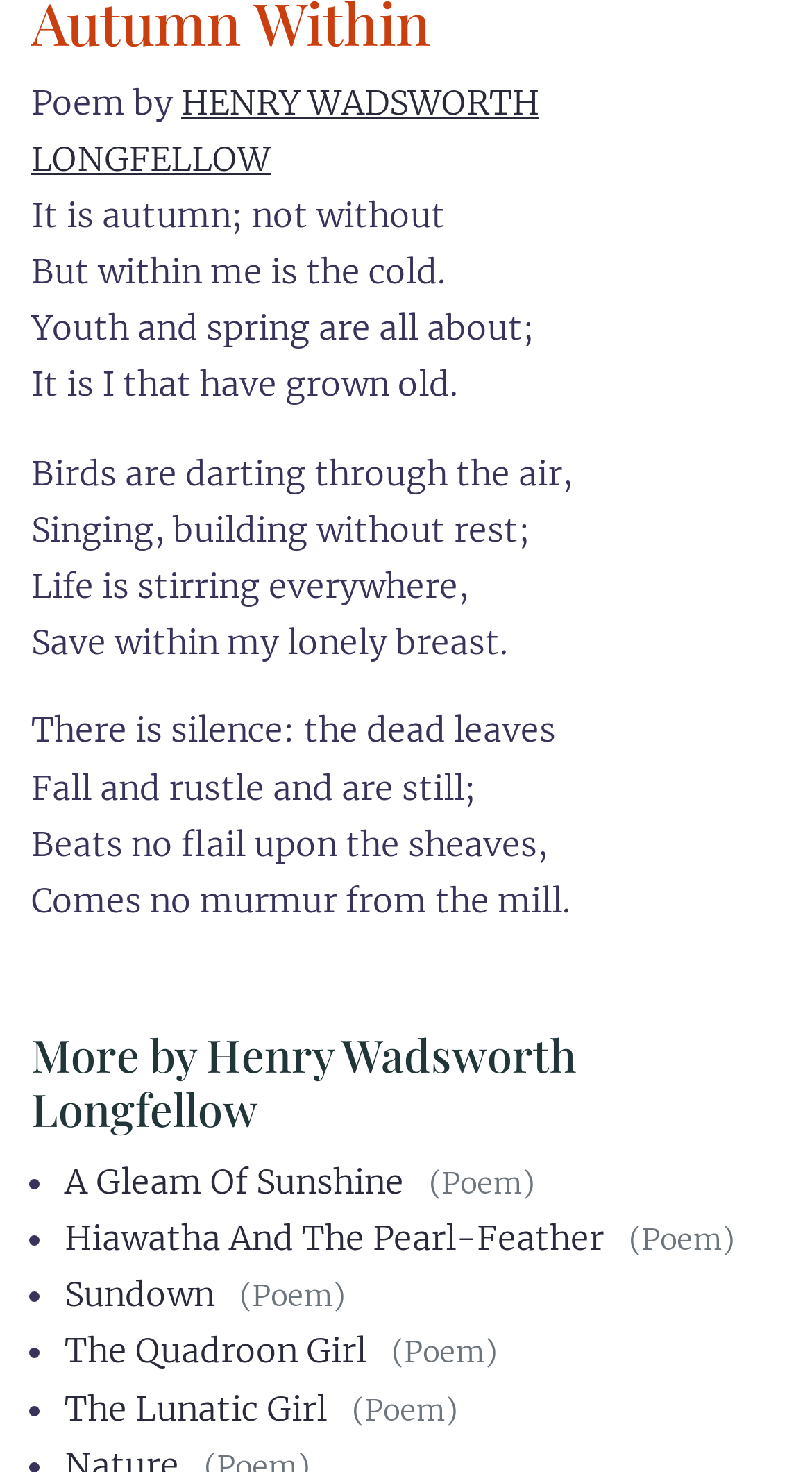Given the webpage screenshot, identify the bounding box of the UI element that matches this description: "The Lunatic Girl".

[0.079, 0.942, 0.403, 0.97]